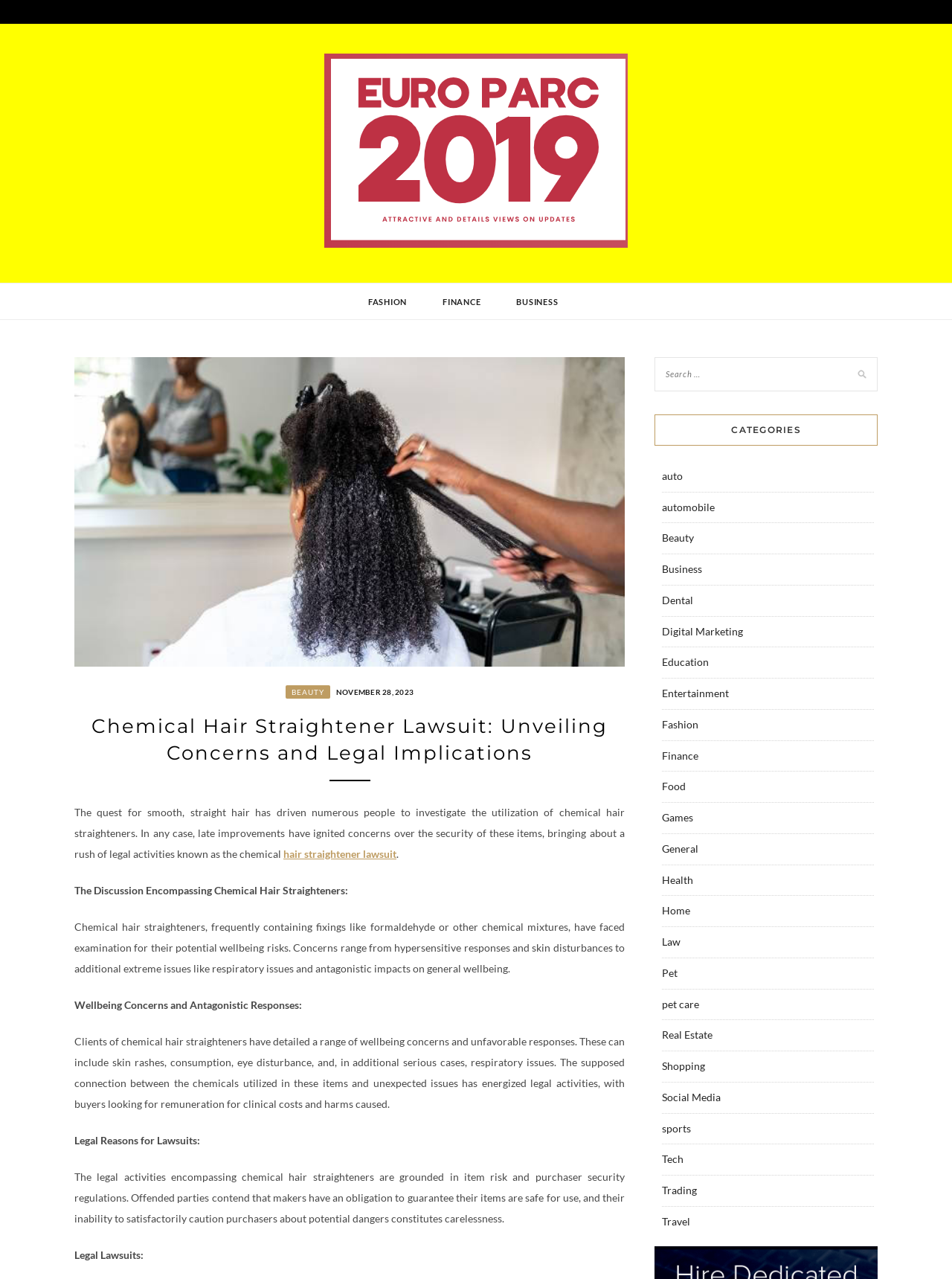What categories are available on this website?
Use the image to give a comprehensive and detailed response to the question.

The webpage provides a list of categories, including Beauty, Business, Fashion, Finance, and many others, which suggests that the website covers a wide range of topics and allows users to explore different areas of interest.